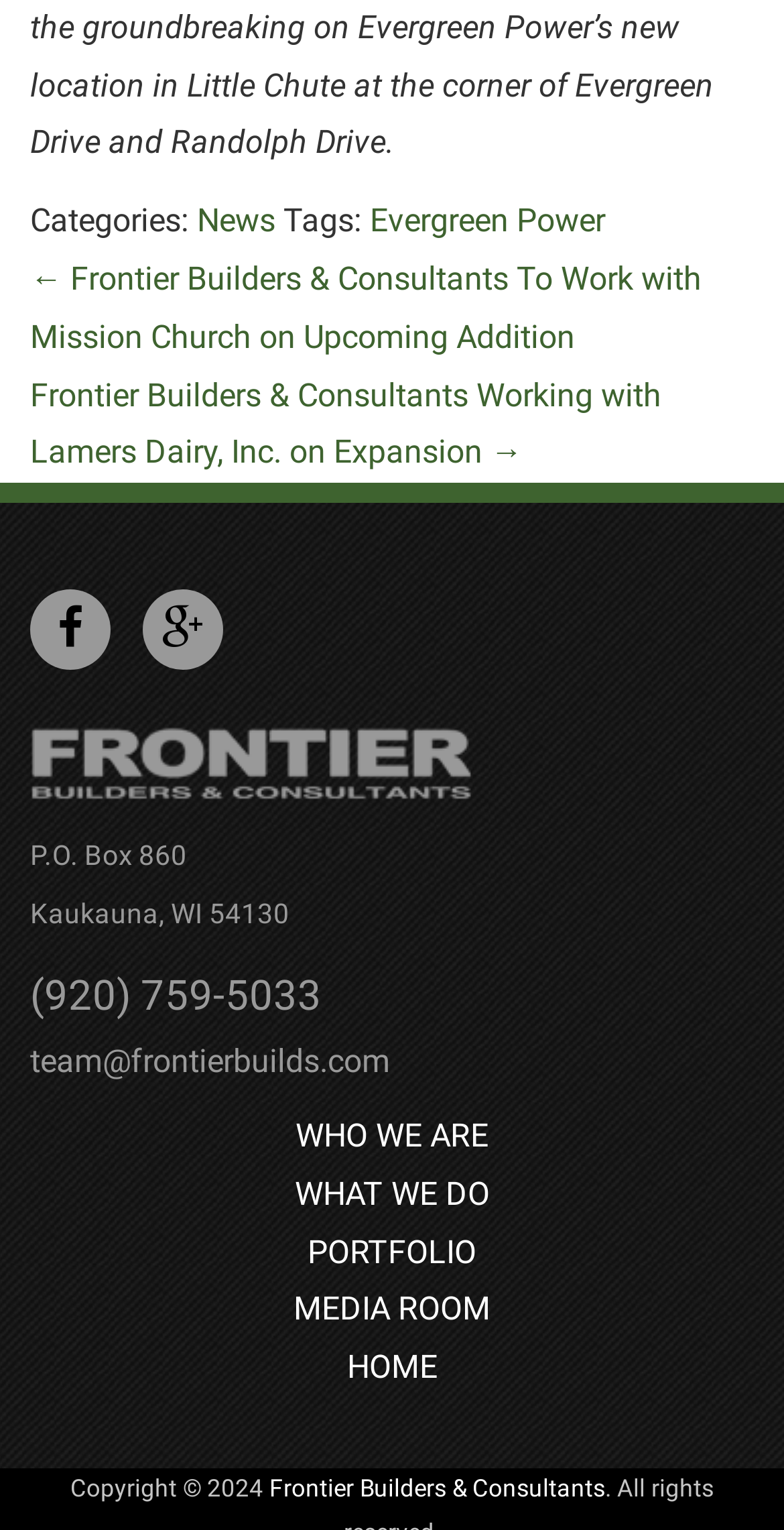Provide a one-word or one-phrase answer to the question:
What is the company's phone number?

(920) 759-5033